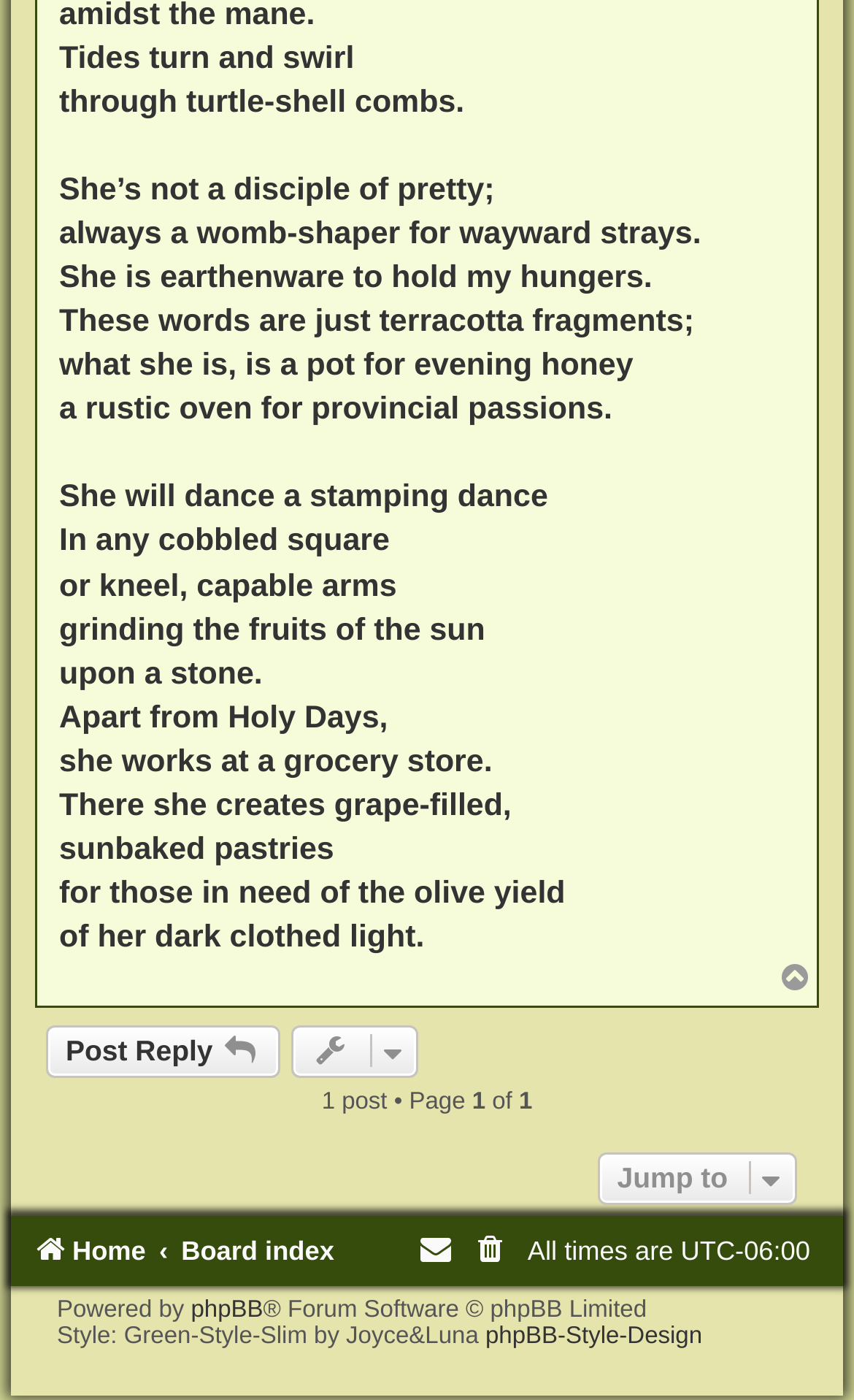Please locate the clickable area by providing the bounding box coordinates to follow this instruction: "Visit phpBB forum software website".

[0.223, 0.926, 0.308, 0.945]